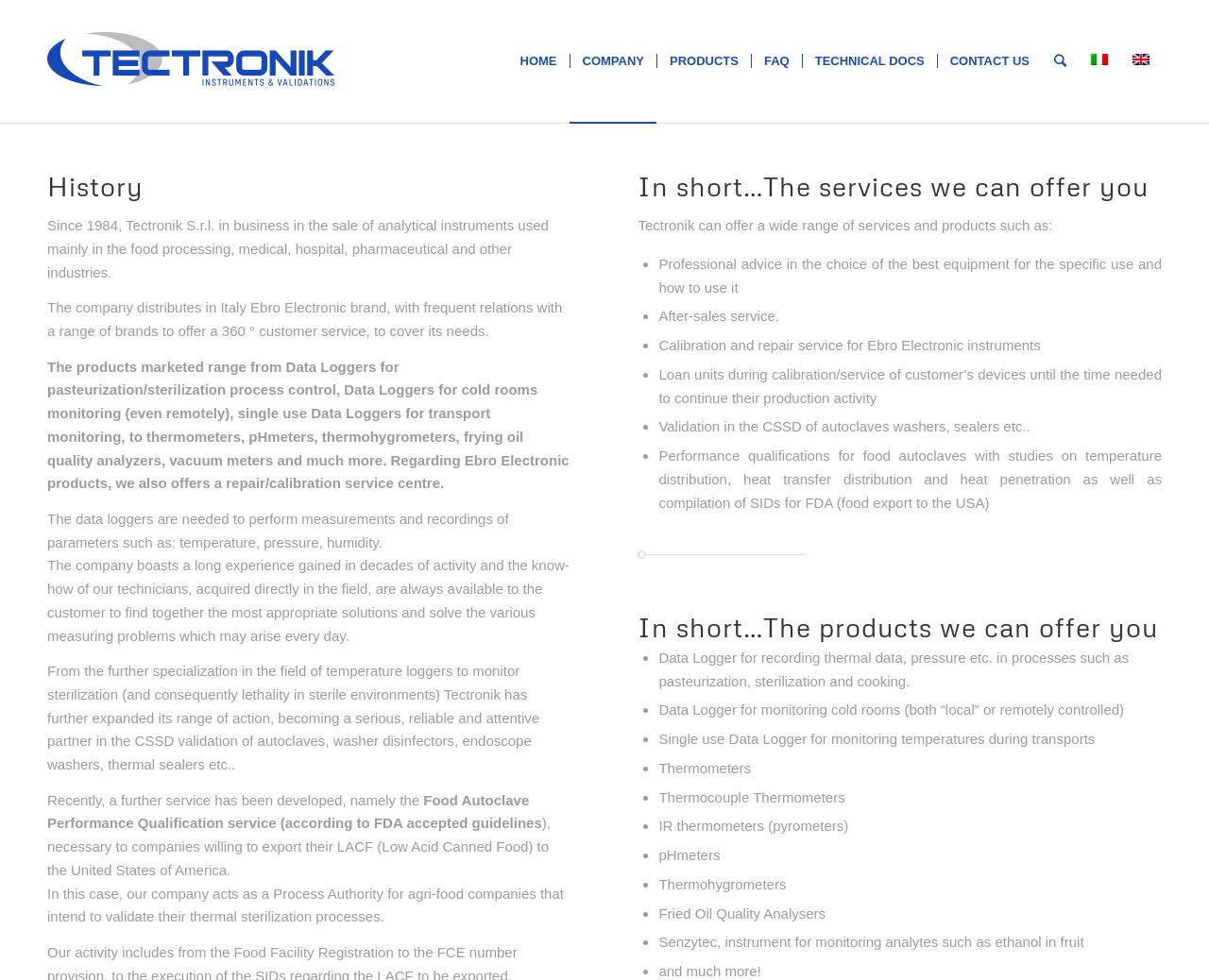Highlight the bounding box coordinates of the region I should click on to meet the following instruction: "Learn about the calibration and repair service".

[0.545, 0.344, 0.861, 0.36]